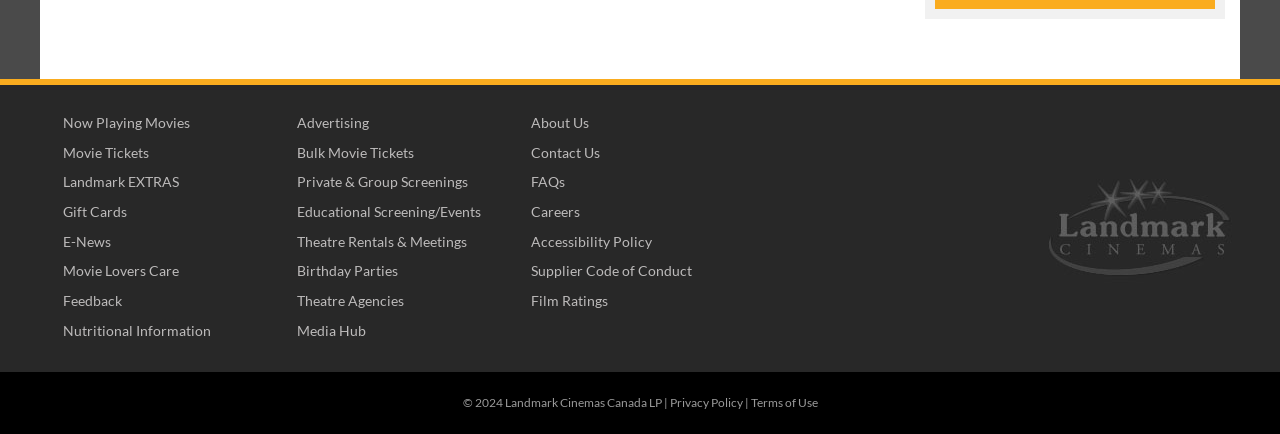What is the last link on the webpage?
Please look at the screenshot and answer using one word or phrase.

Terms of Use